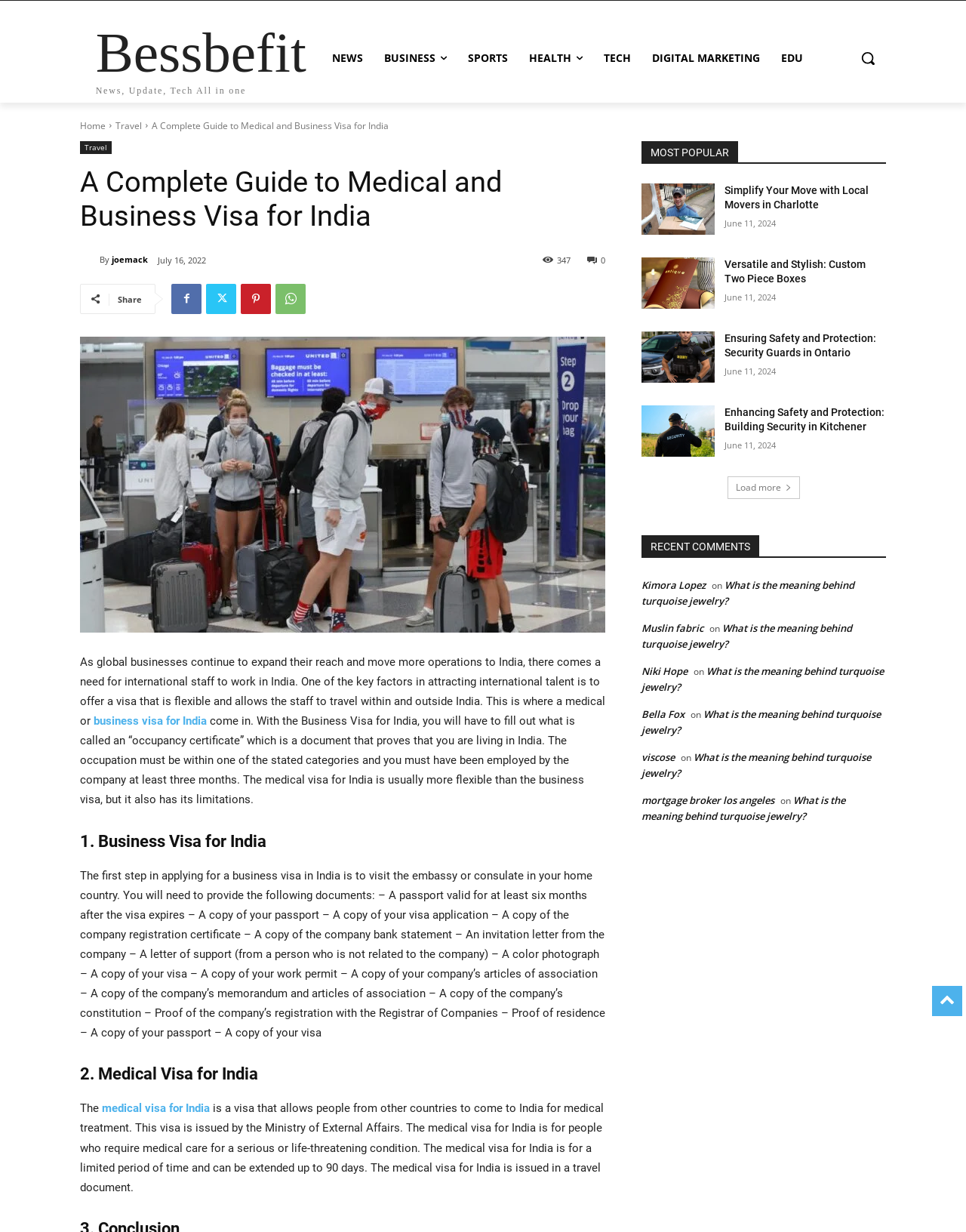Please specify the bounding box coordinates in the format (top-left x, top-left y, bottom-right x, bottom-right y), with values ranging from 0 to 1. Identify the bounding box for the UI component described as follows: business visa for India

[0.097, 0.58, 0.217, 0.591]